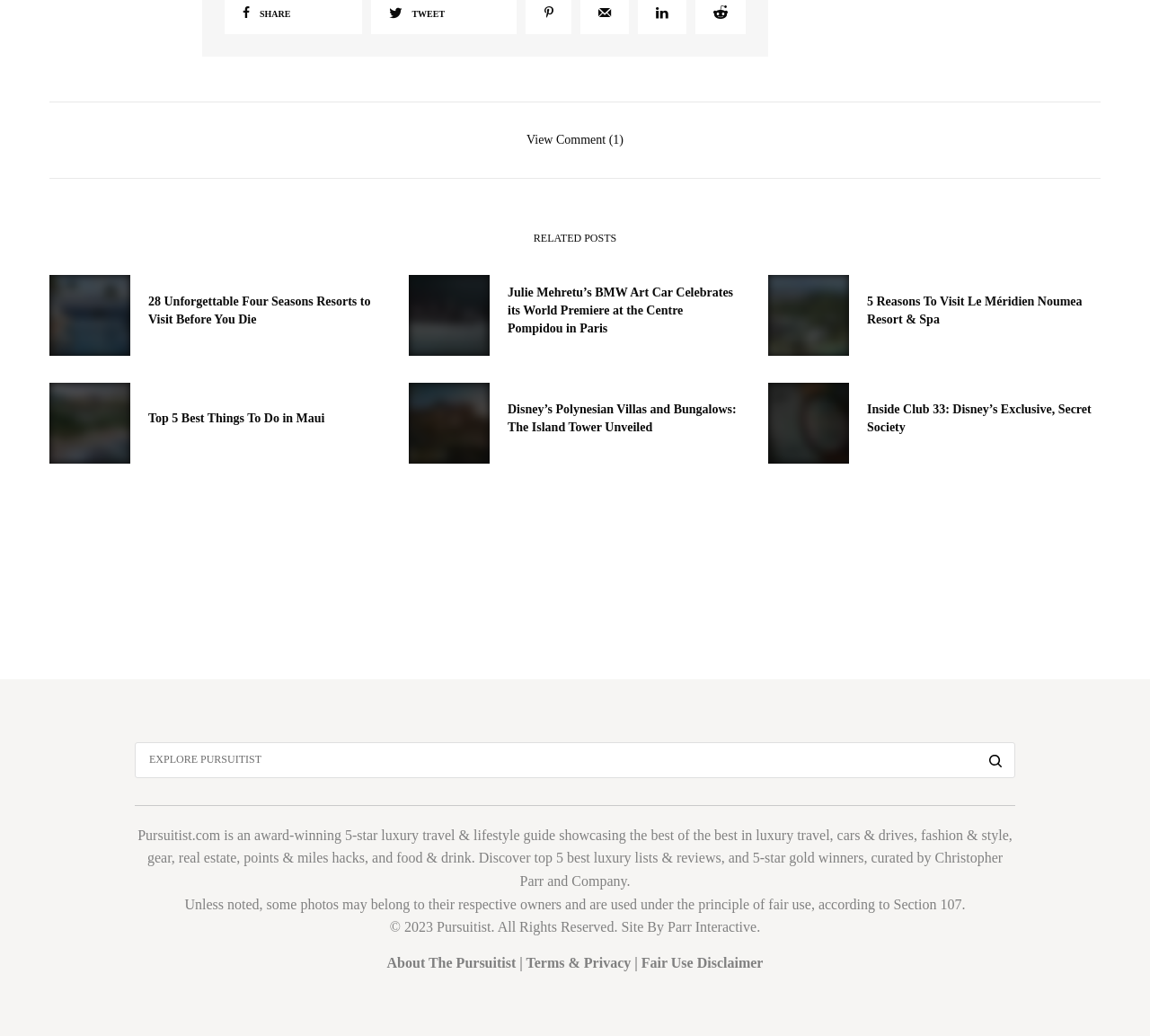Determine the bounding box of the UI element mentioned here: "gear". The coordinates must be in the format [left, top, right, bottom] with values ranging from 0 to 1.

[0.128, 0.821, 0.149, 0.836]